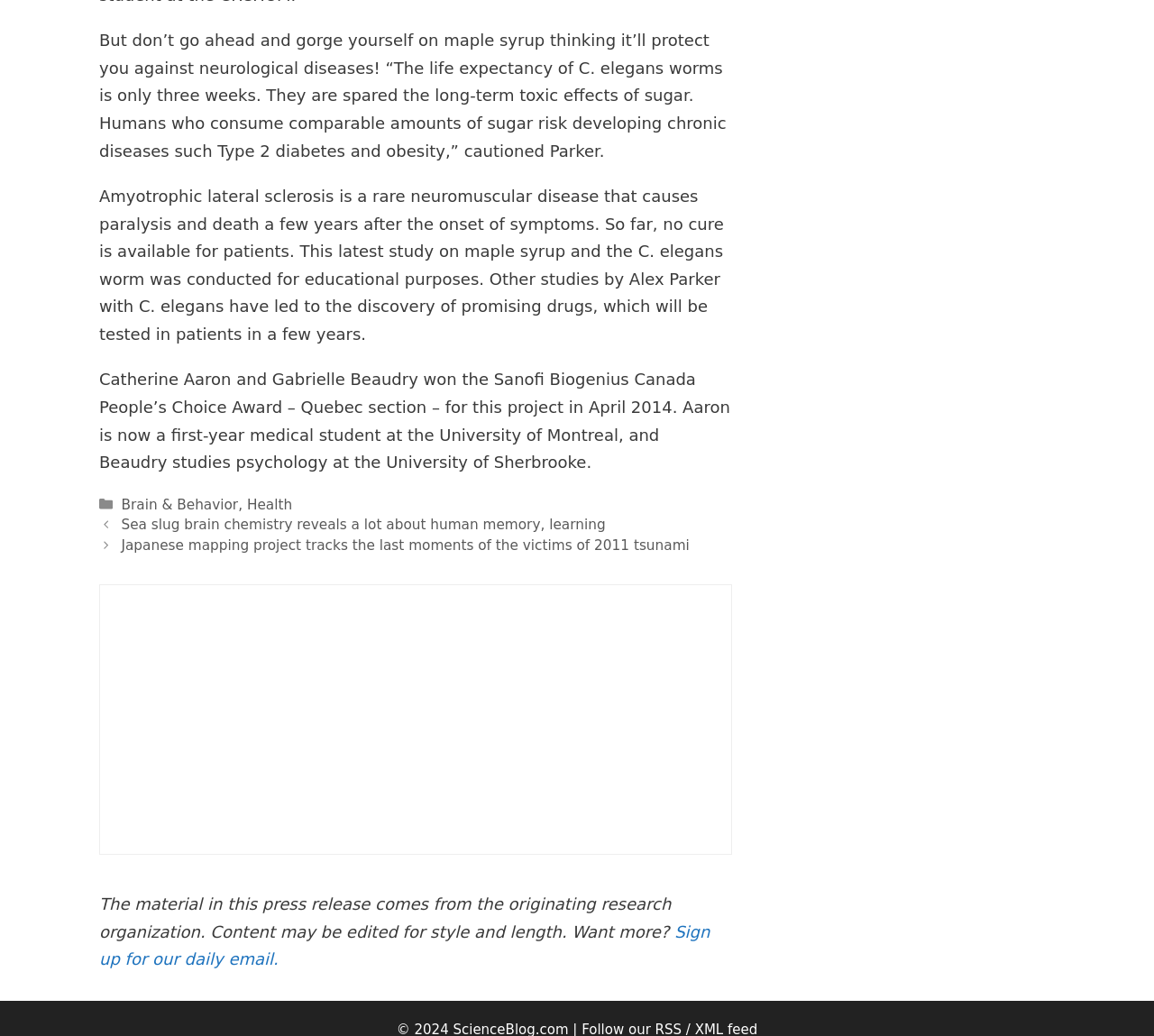What award did Catherine Aaron and Gabrielle Beaudry win?
Provide an in-depth and detailed answer to the question.

This question can be answered by reading the third paragraph of the webpage, which mentions that Catherine Aaron and Gabrielle Beaudry won the Sanofi Biogenius Canada People’s Choice Award – Quebec section – for this project in April 2014.